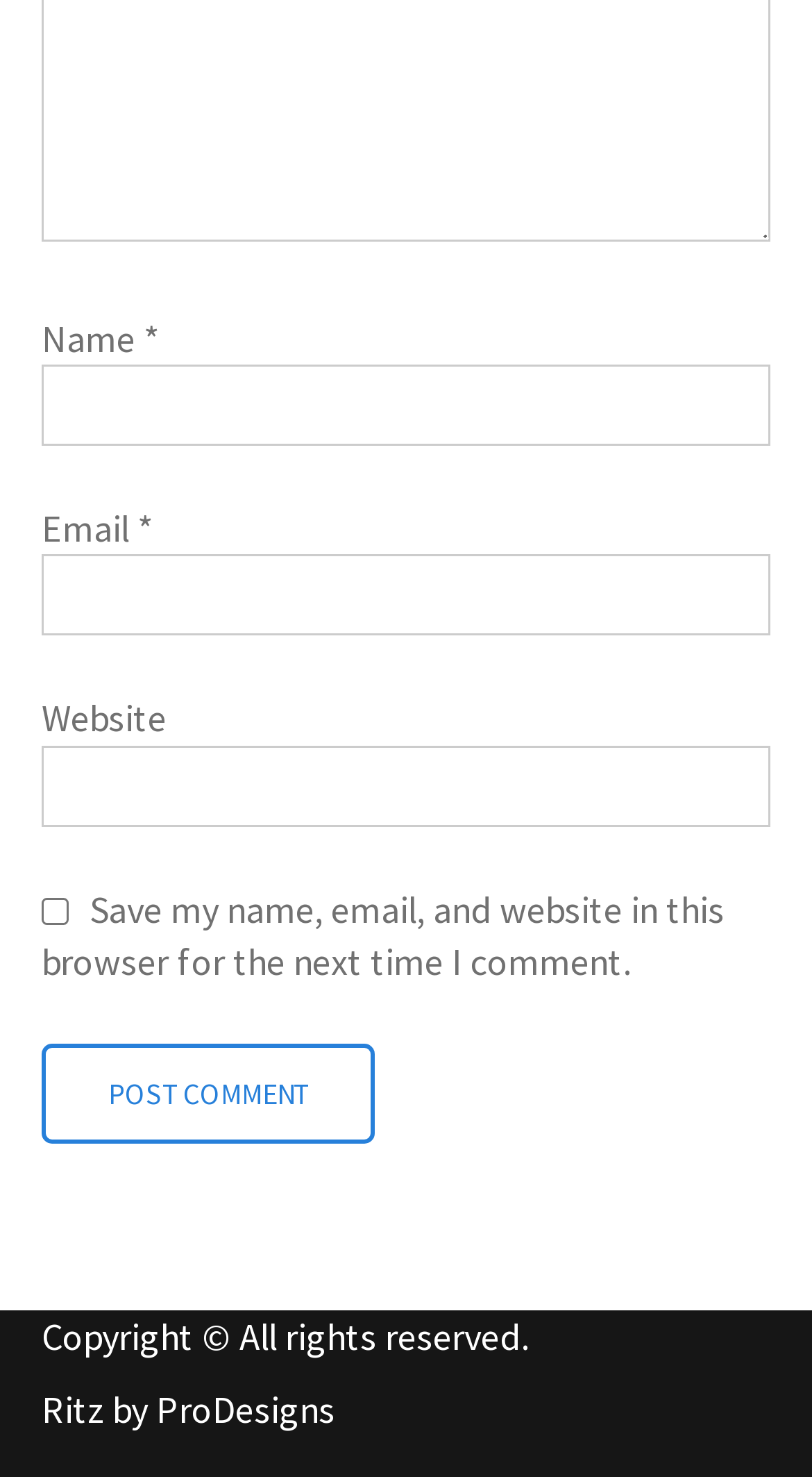Is the 'Save my name...' checkbox checked?
Make sure to answer the question with a detailed and comprehensive explanation.

The checkbox element with the text 'Save my name, email, and website in this browser for the next time I comment.' has a 'checked' attribute set to 'false', indicating that it is not checked by default.